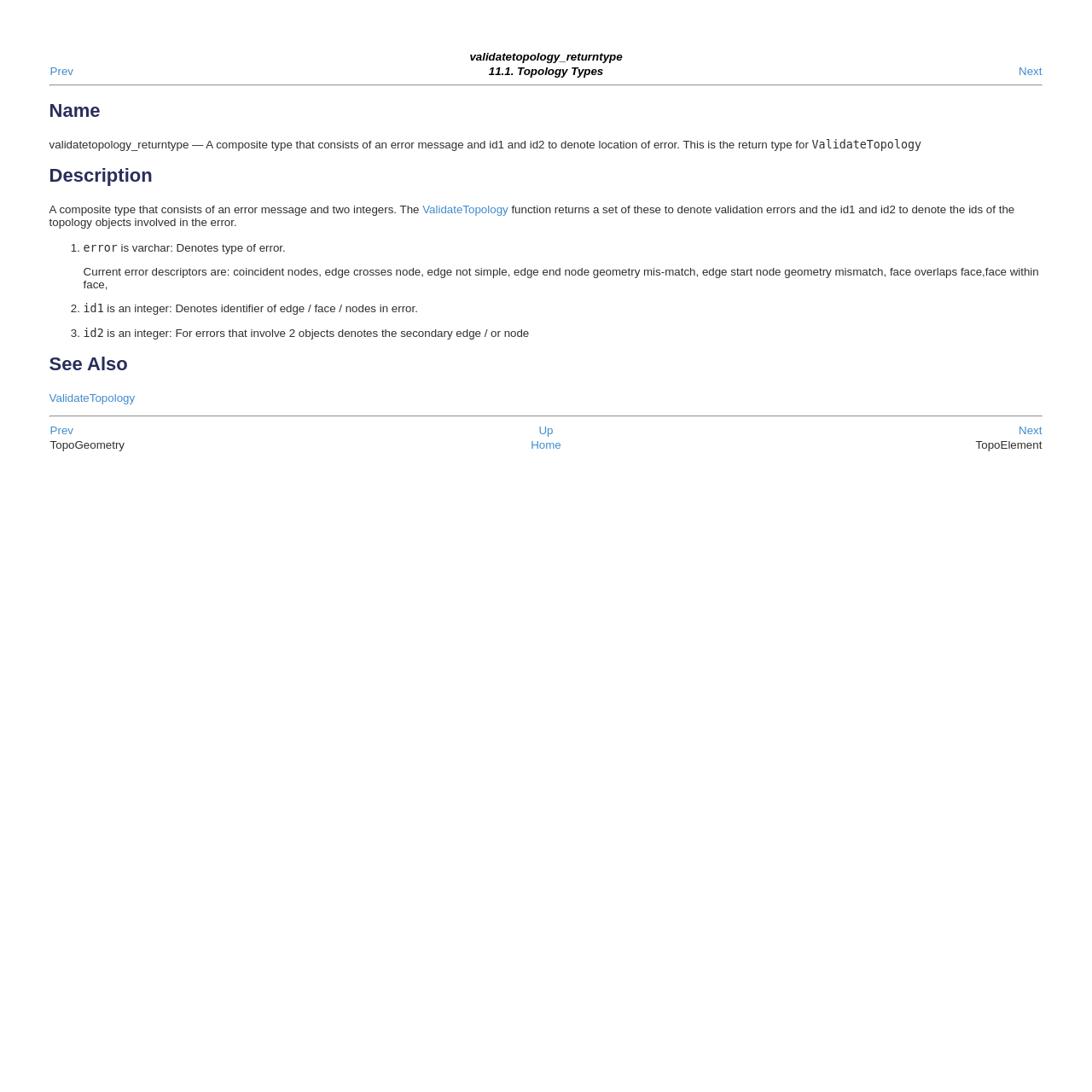Kindly determine the bounding box coordinates of the area that needs to be clicked to fulfill this instruction: "click Home".

[0.409, 0.401, 0.591, 0.414]